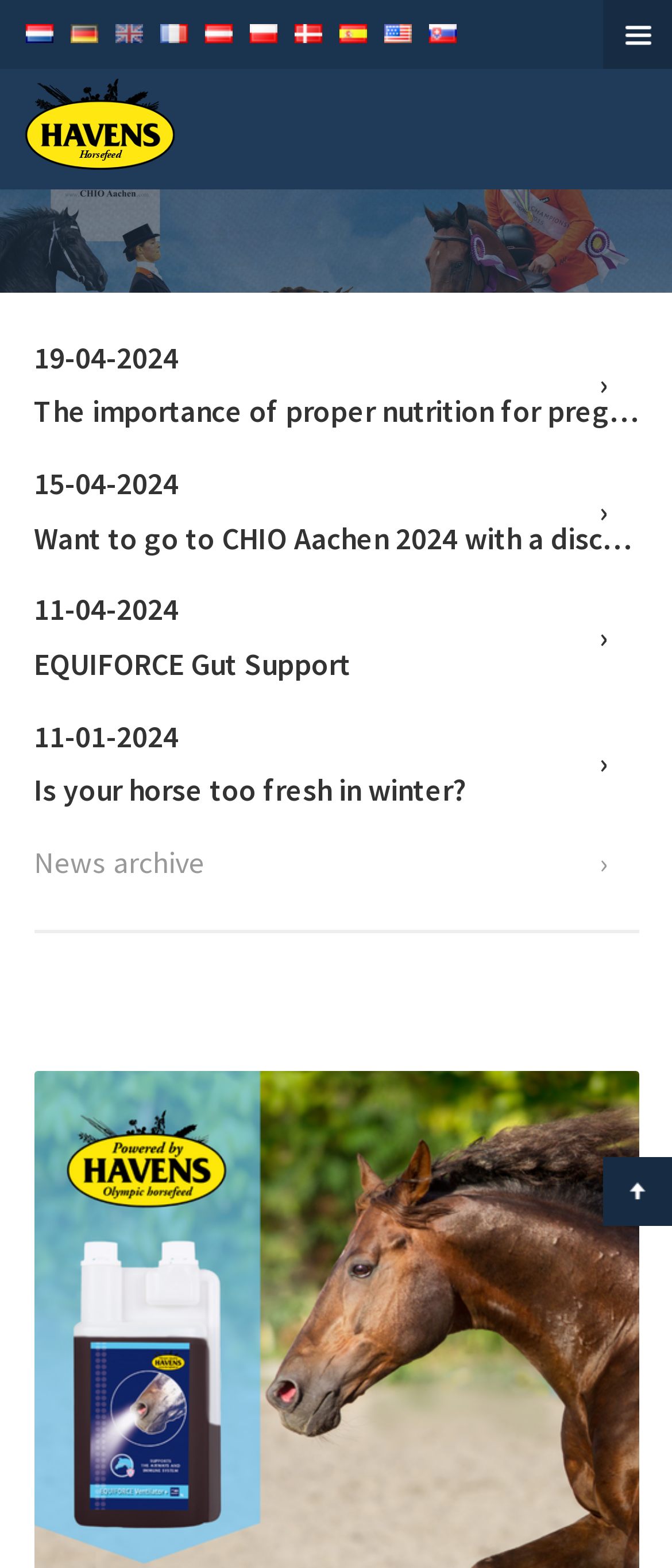Answer the question below in one word or phrase:
What is the topic of the news article?

Horsefeed and airways